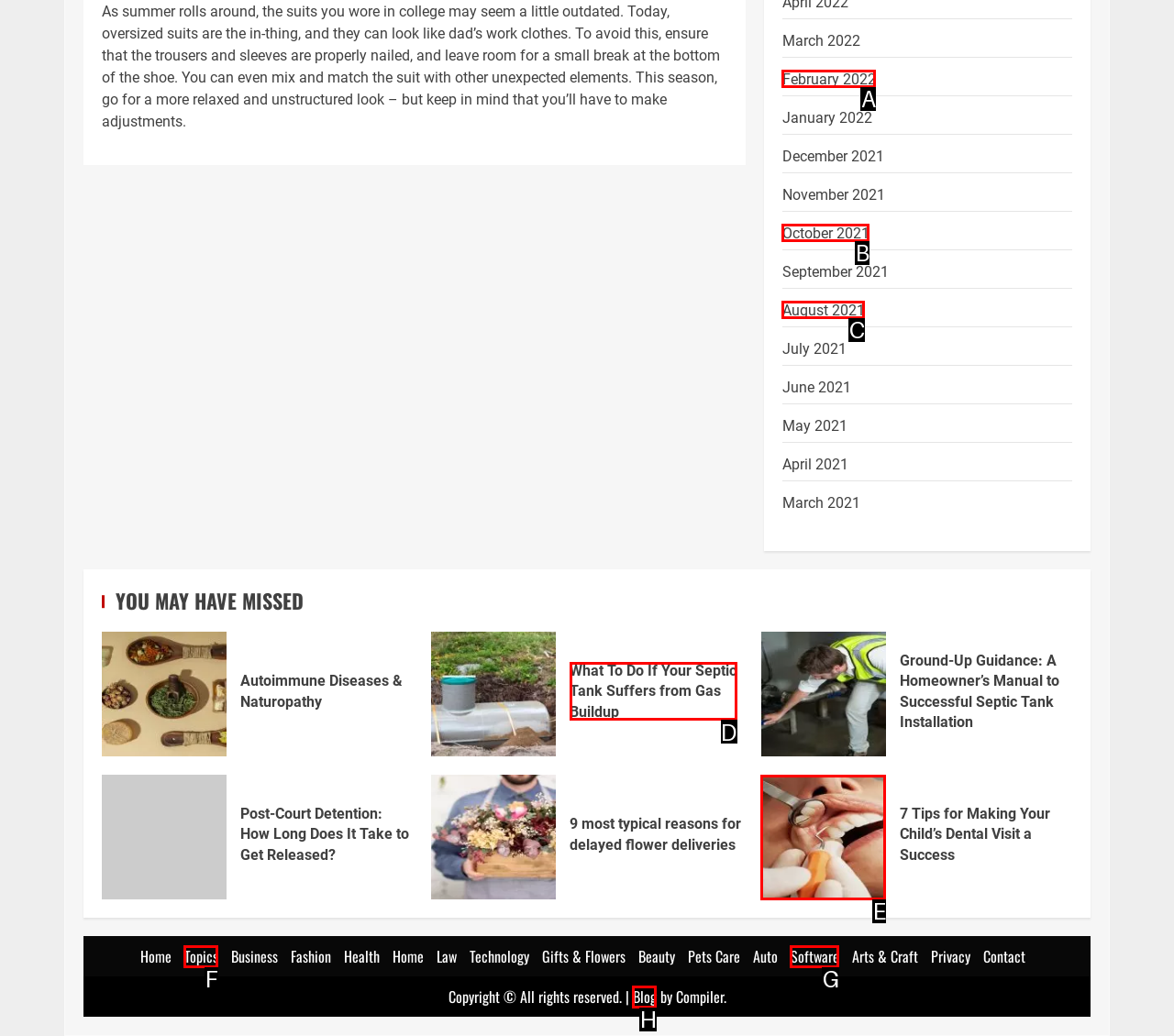Given the description: Software, identify the HTML element that corresponds to it. Respond with the letter of the correct option.

G